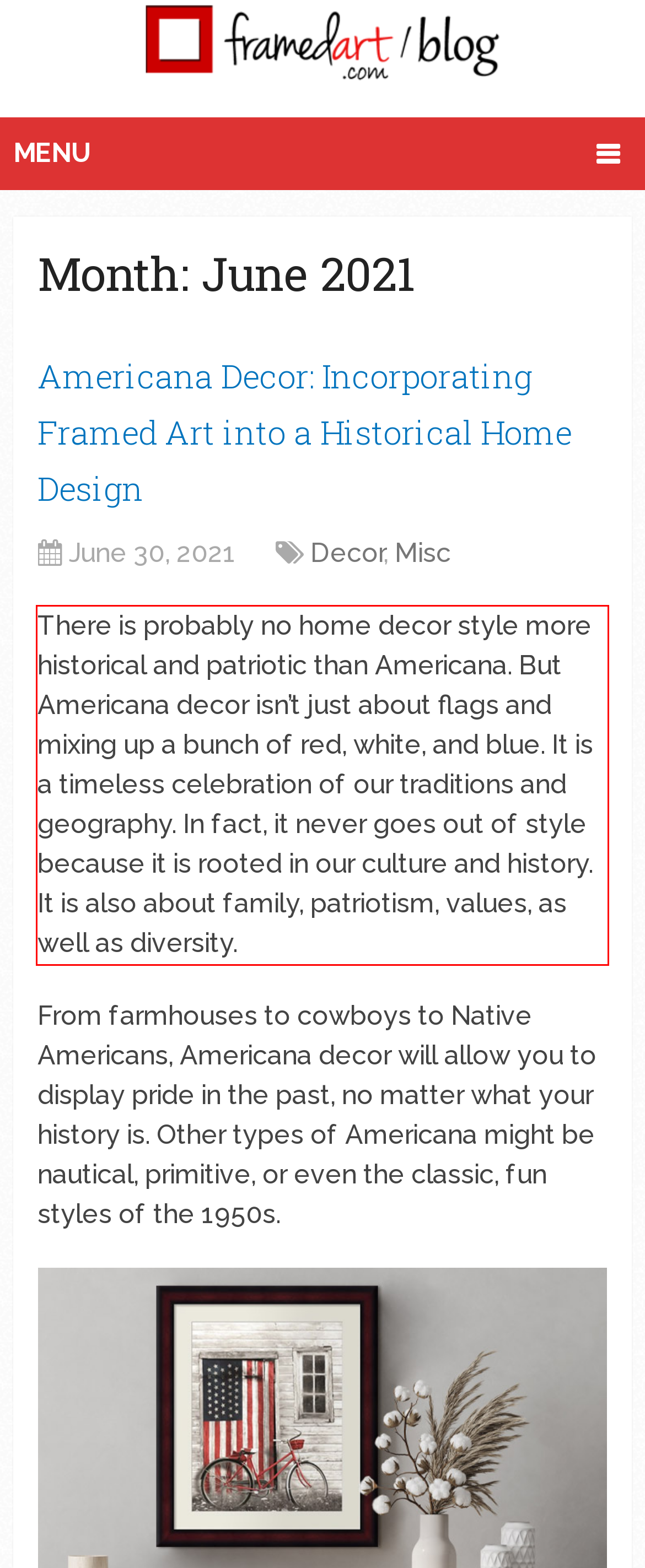You are looking at a screenshot of a webpage with a red rectangle bounding box. Use OCR to identify and extract the text content found inside this red bounding box.

There is probably no home decor style more historical and patriotic than Americana. But Americana decor isn’t just about flags and mixing up a bunch of red, white, and blue. It is a timeless celebration of our traditions and geography. In fact, it never goes out of style because it is rooted in our culture and history. It is also about family, patriotism, values, as well as diversity.